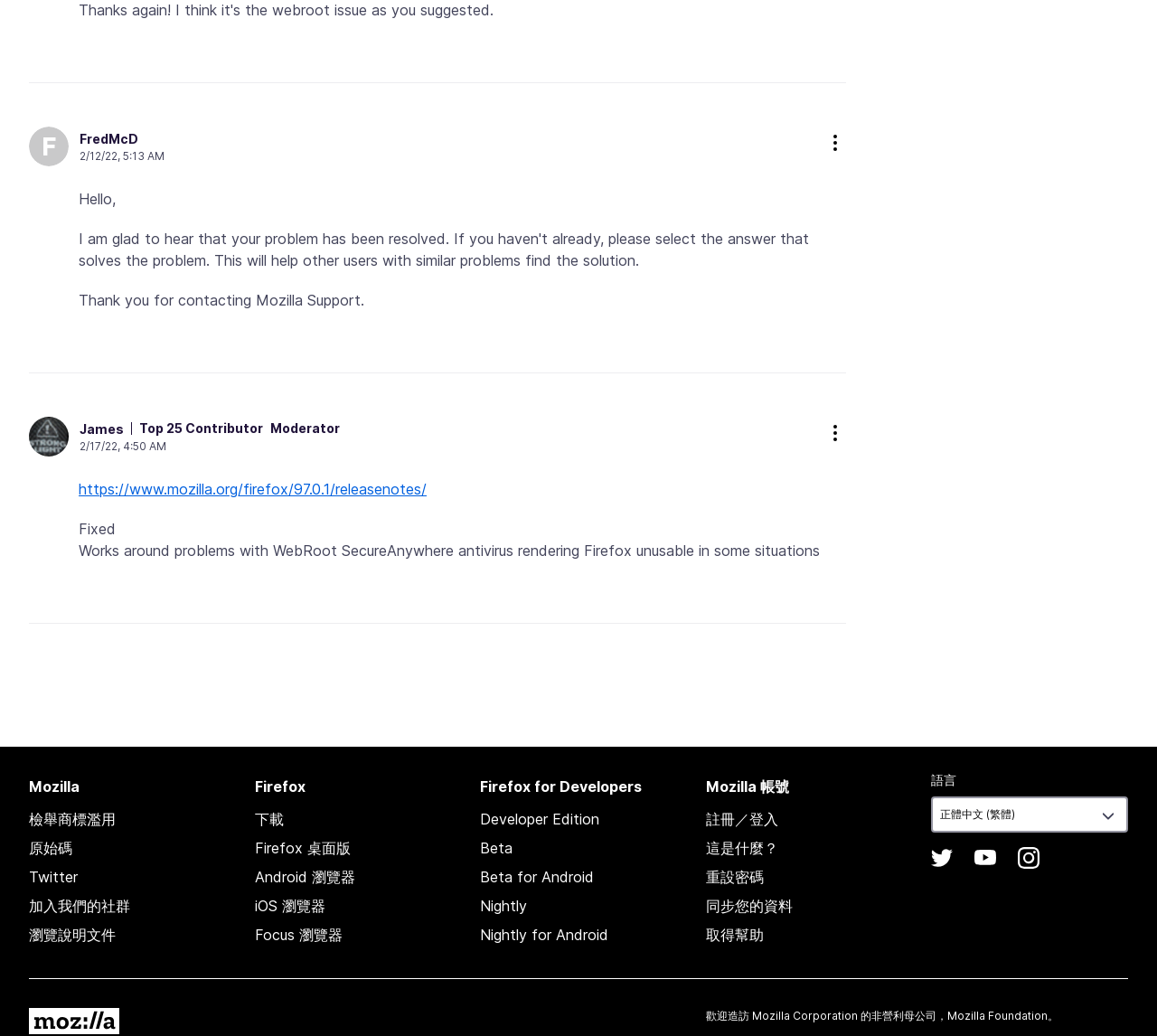Please provide the bounding box coordinates for the element that needs to be clicked to perform the instruction: "Switch to a different language". The coordinates must consist of four float numbers between 0 and 1, formatted as [left, top, right, bottom].

[0.805, 0.769, 0.975, 0.804]